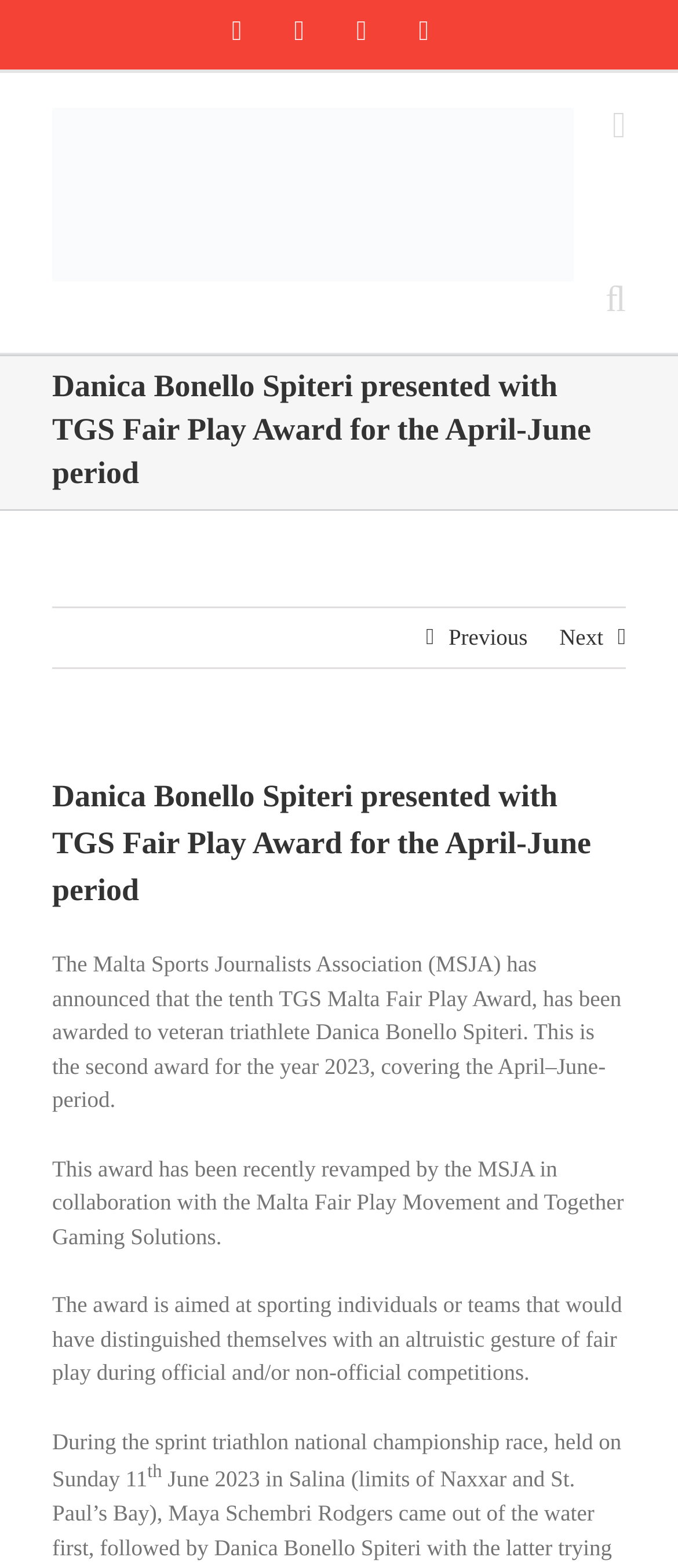Based on the element description, predict the bounding box coordinates (top-left x, top-left y, bottom-right x, bottom-right y) for the UI element in the screenshot: alt="Malta Sports Journalists Logo"

[0.077, 0.069, 0.846, 0.18]